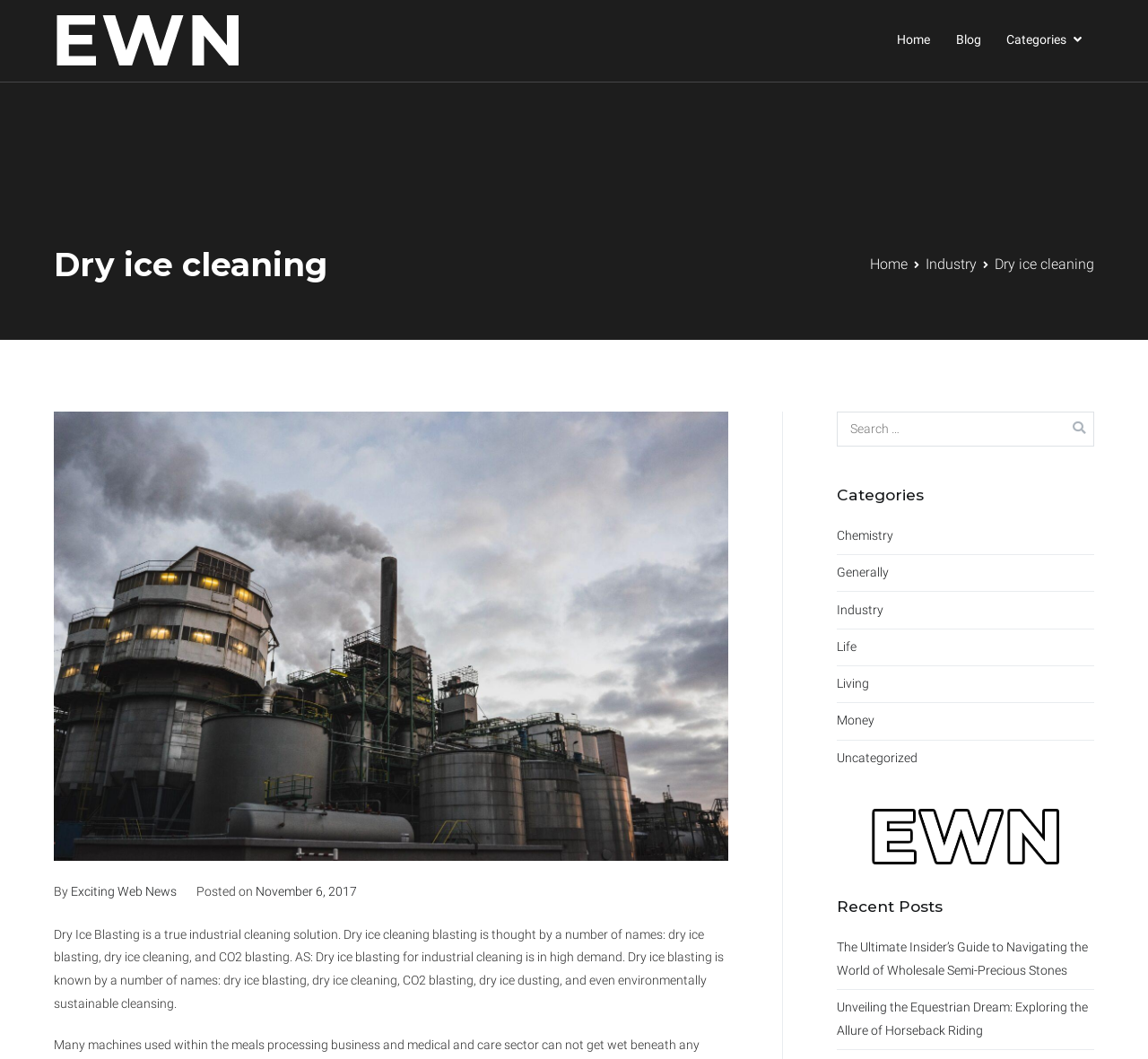Find the bounding box coordinates for the HTML element described in this sentence: "parent_node: Exciting web news". Provide the coordinates as four float numbers between 0 and 1, in the format [left, top, right, bottom].

[0.047, 0.012, 0.21, 0.065]